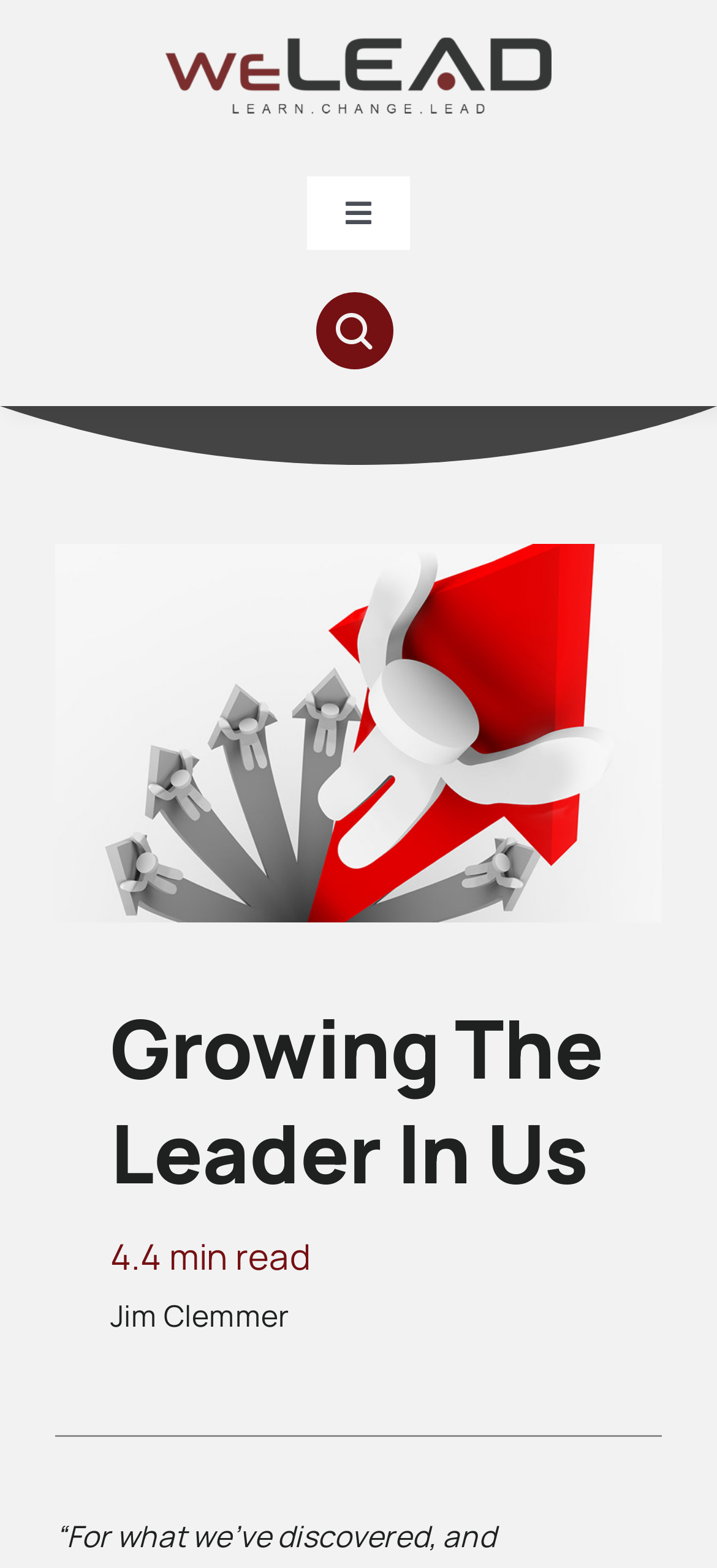Please identify the bounding box coordinates of the area that needs to be clicked to fulfill the following instruction: "Click the Avada Magazine Logo."

[0.231, 0.02, 0.769, 0.046]